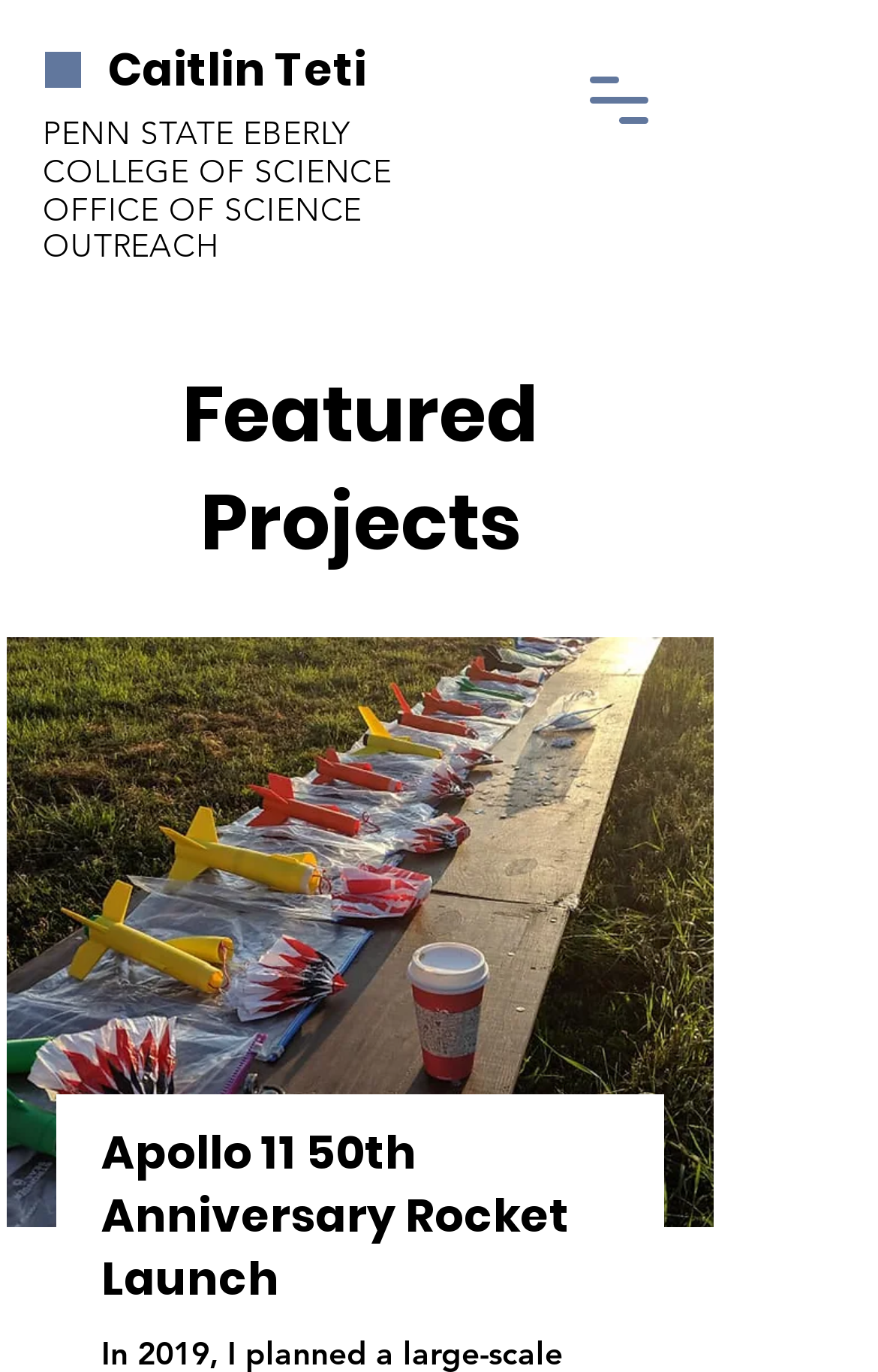Reply to the question with a single word or phrase:
What is the type of the first image?

Rocket Launch